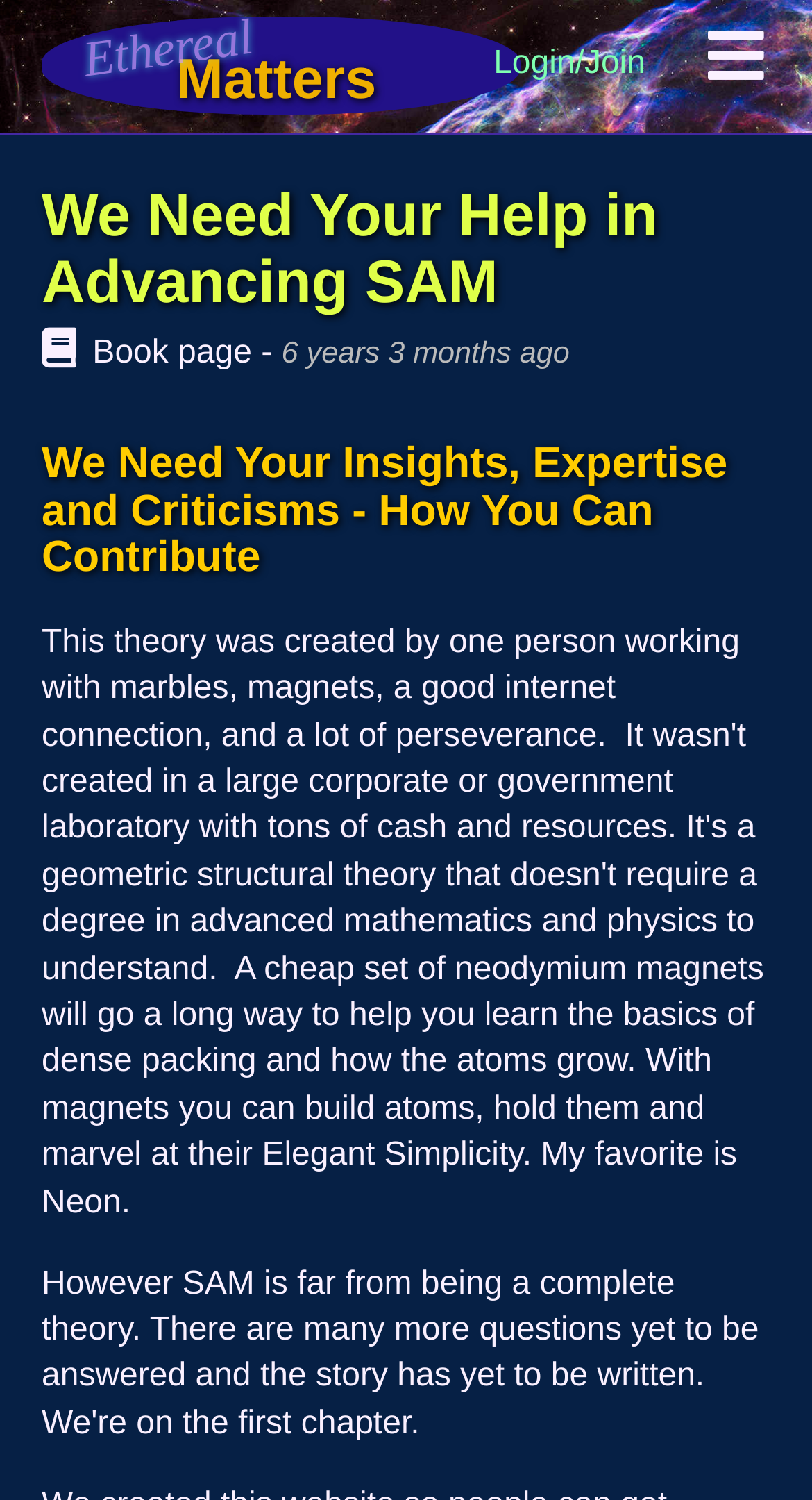Is there a login feature on the page?
Answer the question based on the image using a single word or a brief phrase.

Yes